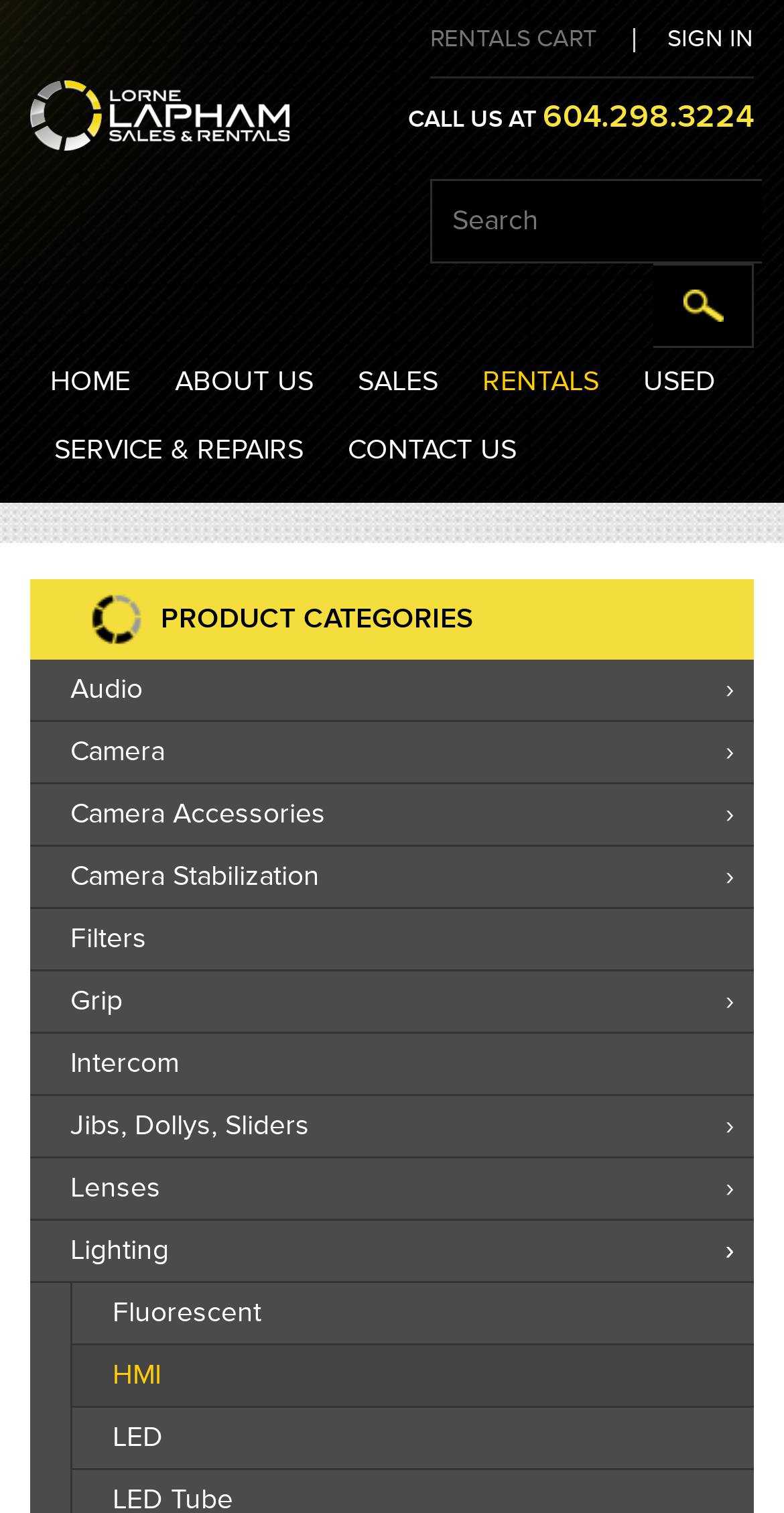Please identify the bounding box coordinates of the element that needs to be clicked to perform the following instruction: "Check the contact us page".

[0.444, 0.275, 0.659, 0.32]